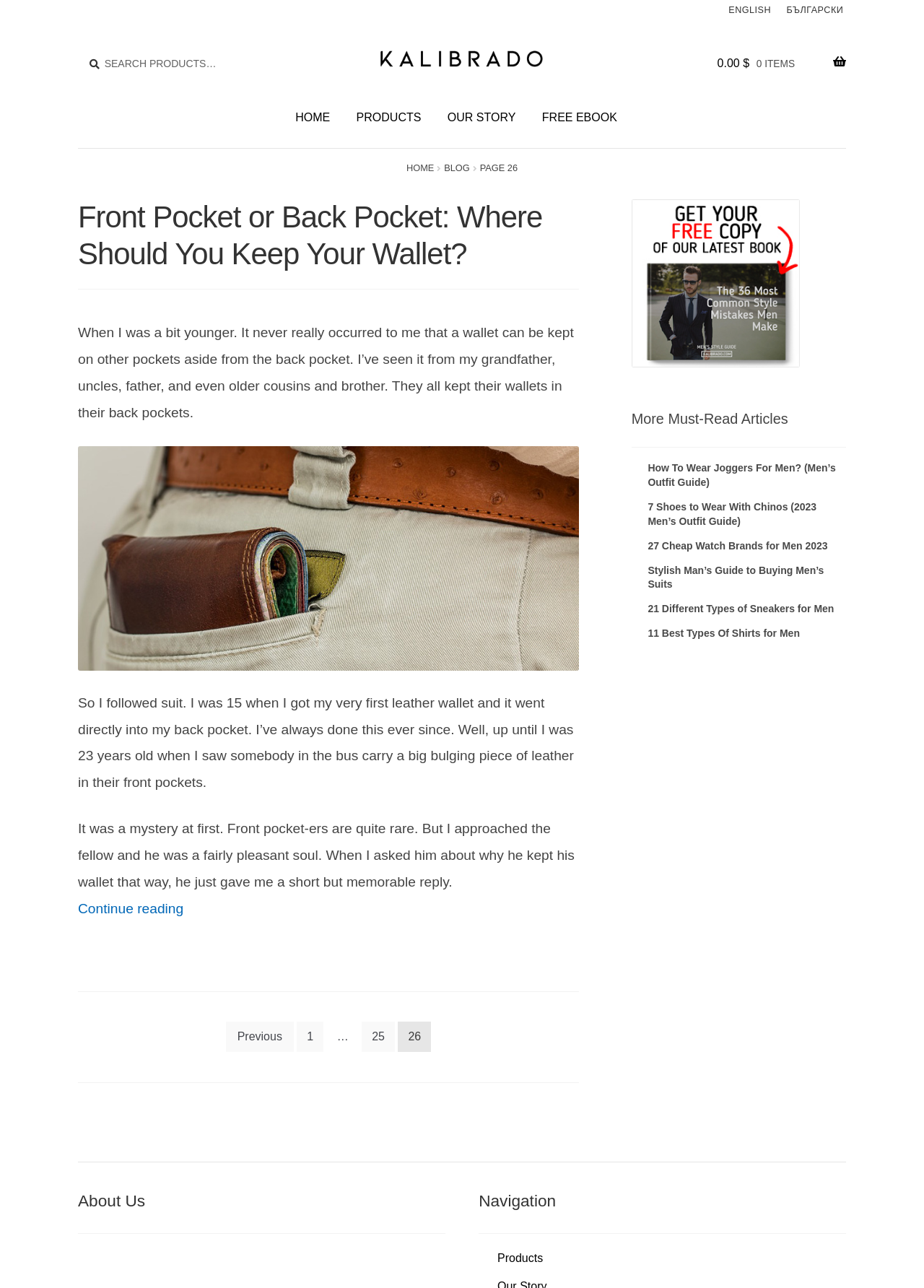Specify the bounding box coordinates of the area to click in order to execute this command: 'Go to home page'. The coordinates should consist of four float numbers ranging from 0 to 1, and should be formatted as [left, top, right, bottom].

[0.307, 0.069, 0.37, 0.115]